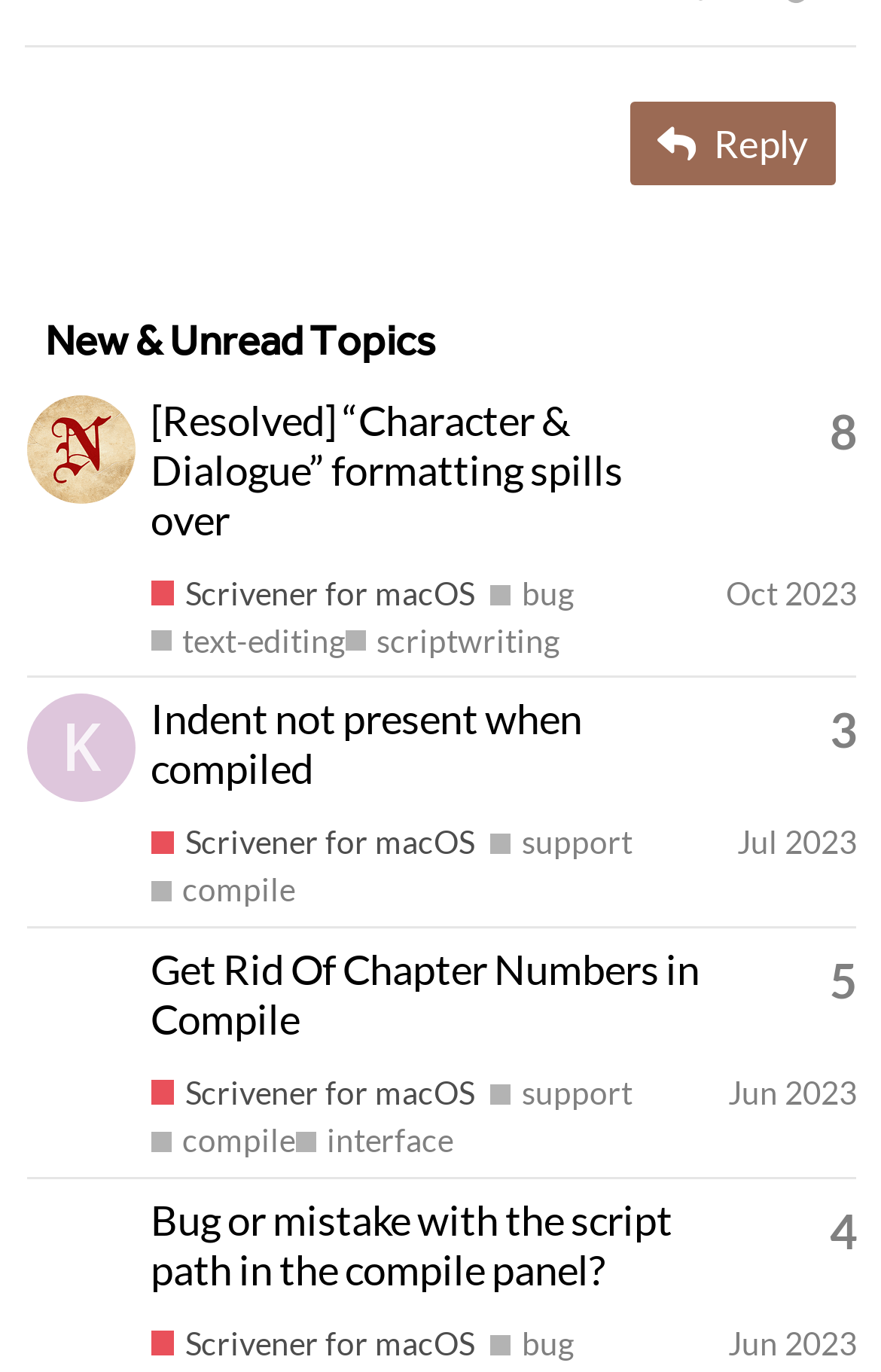Please identify the bounding box coordinates of the element's region that should be clicked to execute the following instruction: "Reply to a topic". The bounding box coordinates must be four float numbers between 0 and 1, i.e., [left, top, right, bottom].

[0.715, 0.074, 0.949, 0.135]